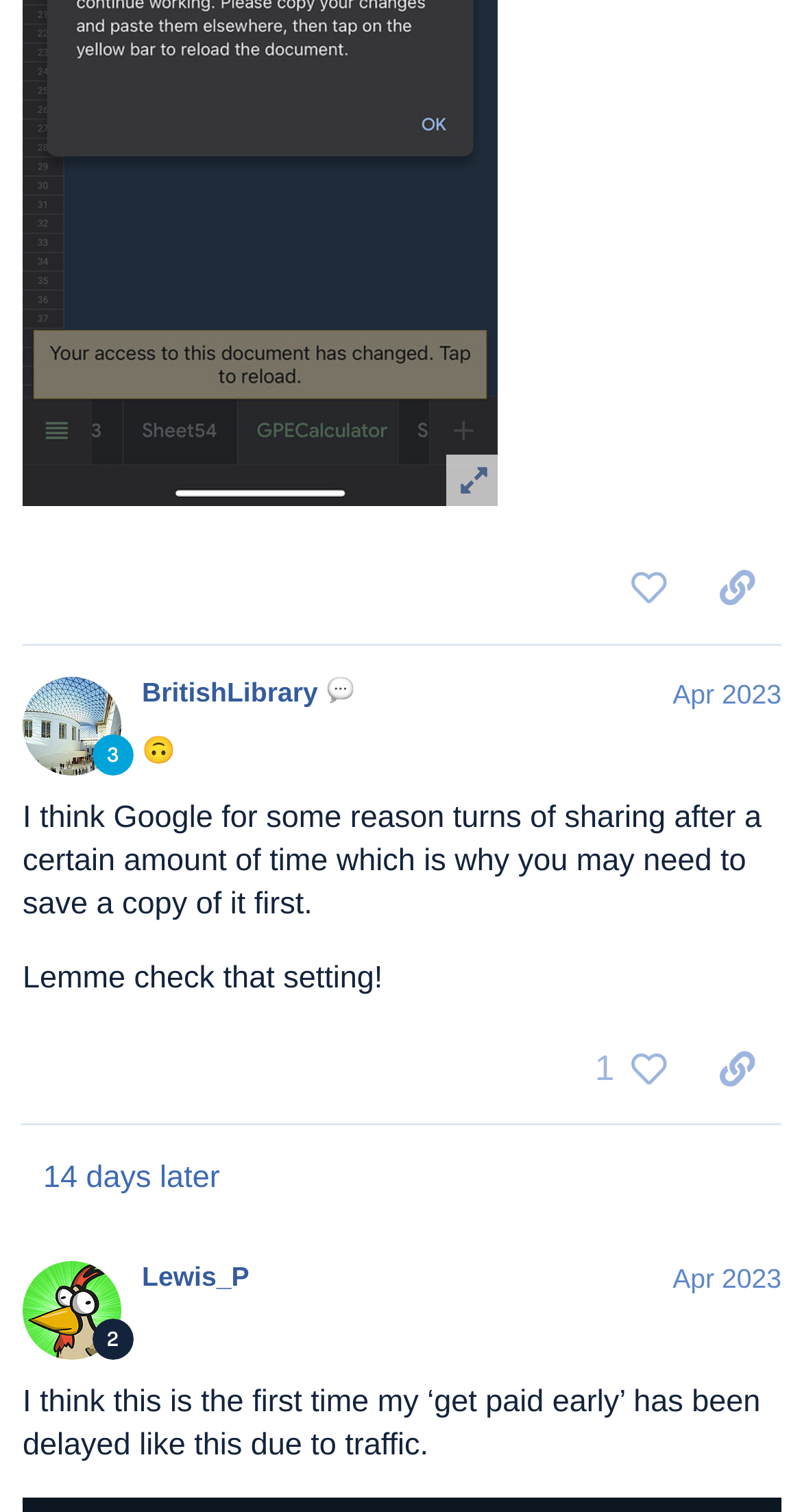Determine the bounding box of the UI element mentioned here: "Biggest horse fanatic in Leeds". The coordinates must be in the format [left, top, right, bottom] with values ranging from 0 to 1.

[0.177, 0.408, 0.662, 0.429]